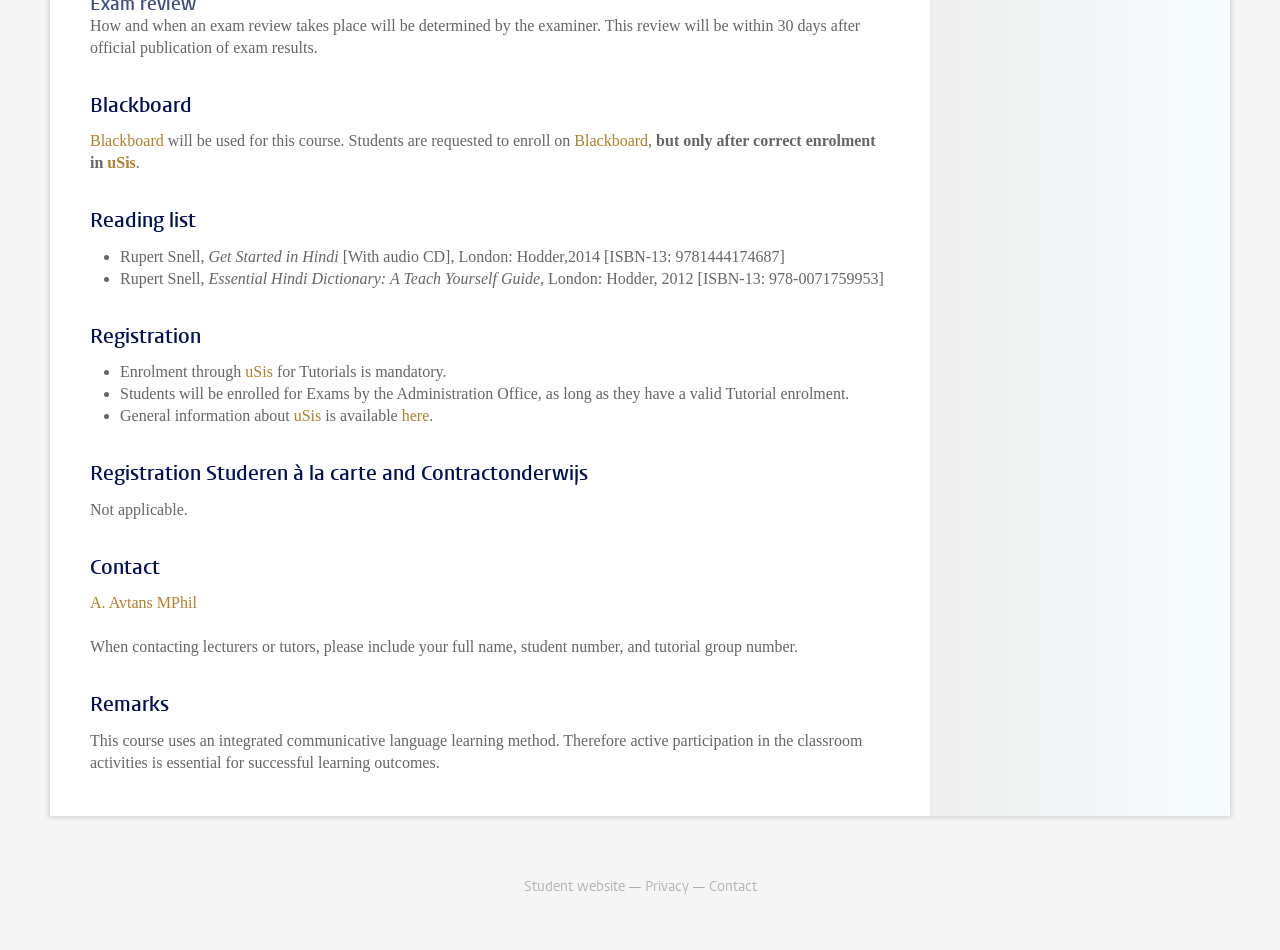Please determine the bounding box coordinates for the element that should be clicked to follow these instructions: "Read more about 'Batman: Arkham on Switch'".

None